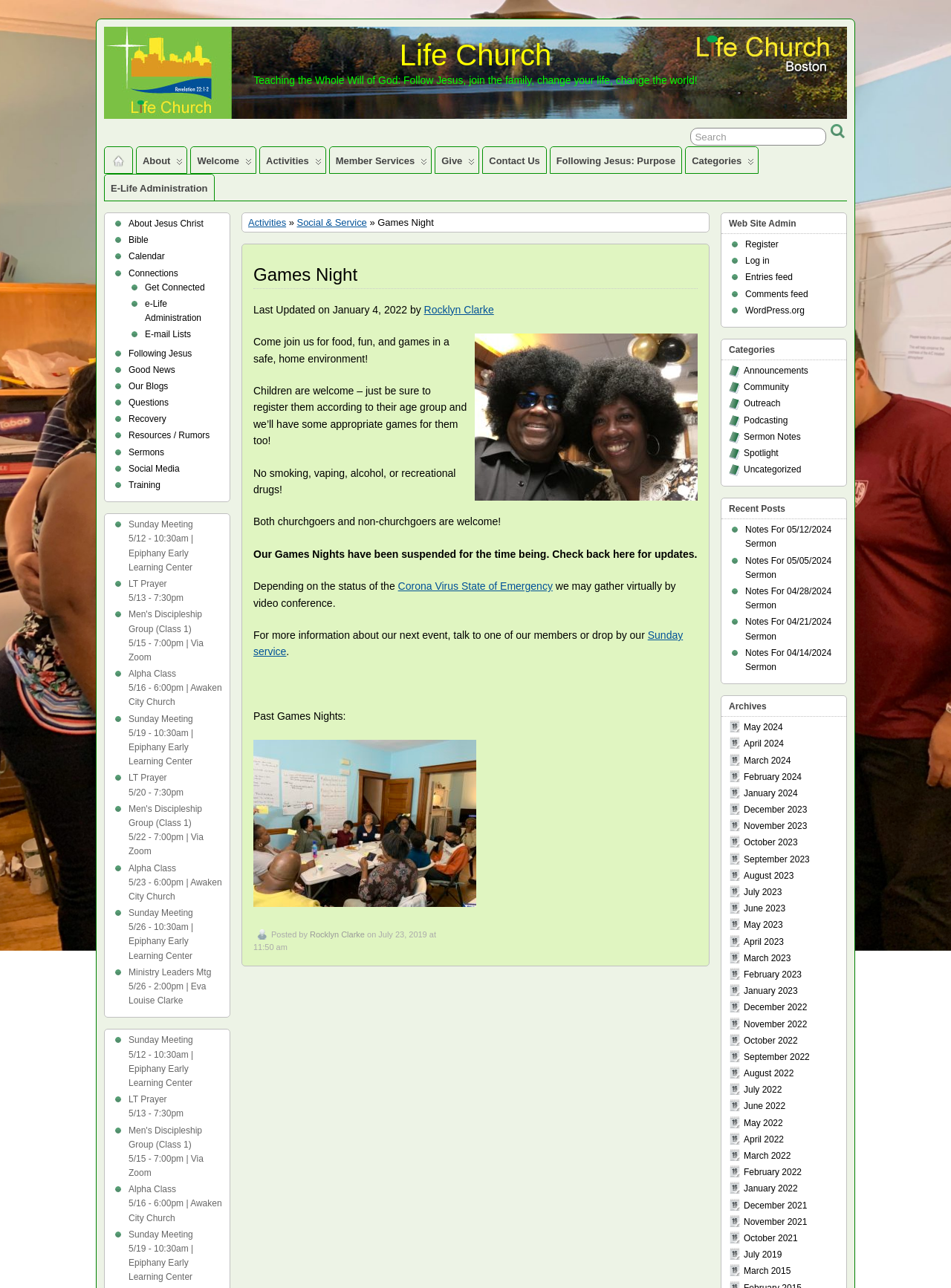Provide a brief response to the question below using a single word or phrase: 
Are children allowed at Games Night?

Yes